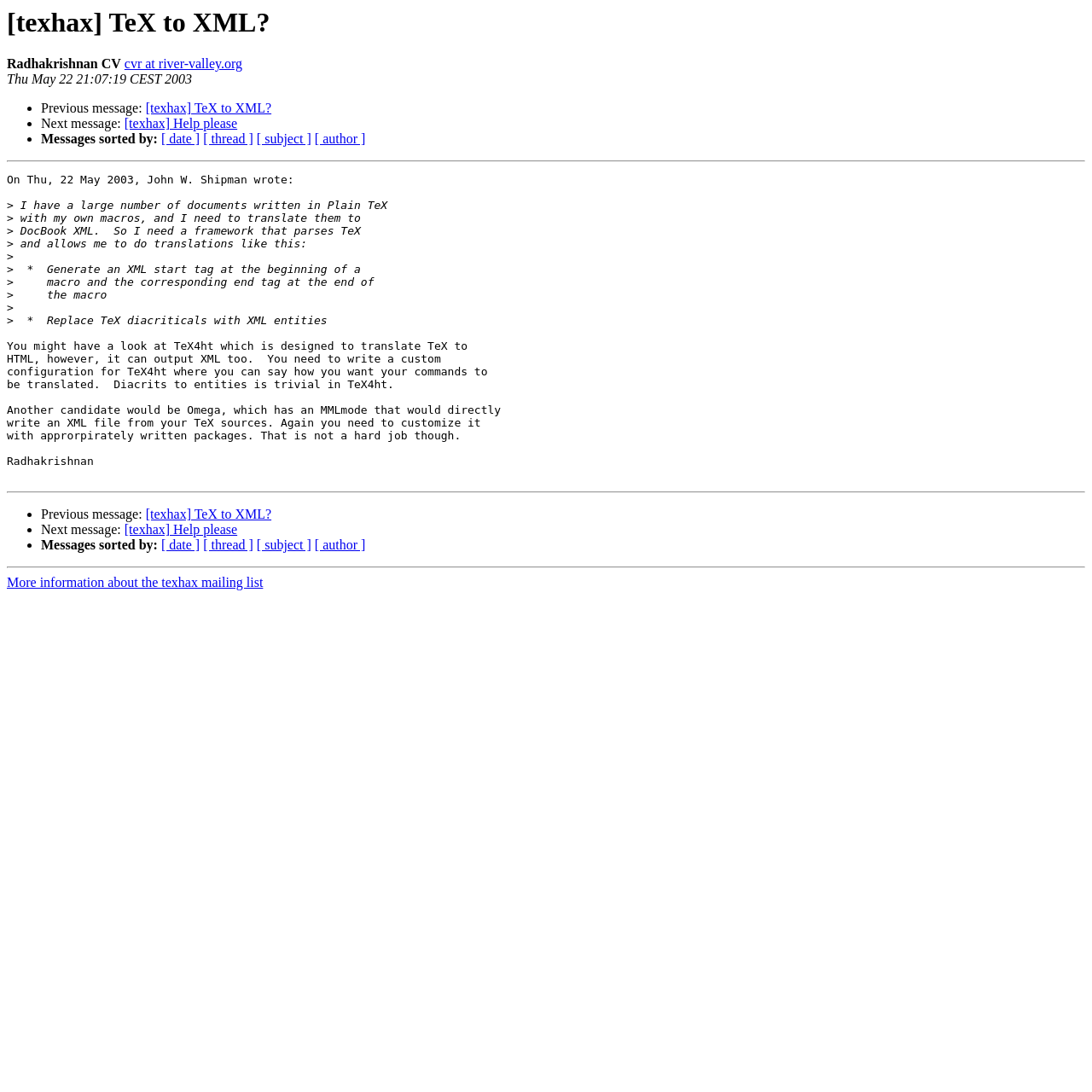Extract the main heading from the webpage content.

[texhax] TeX to XML?